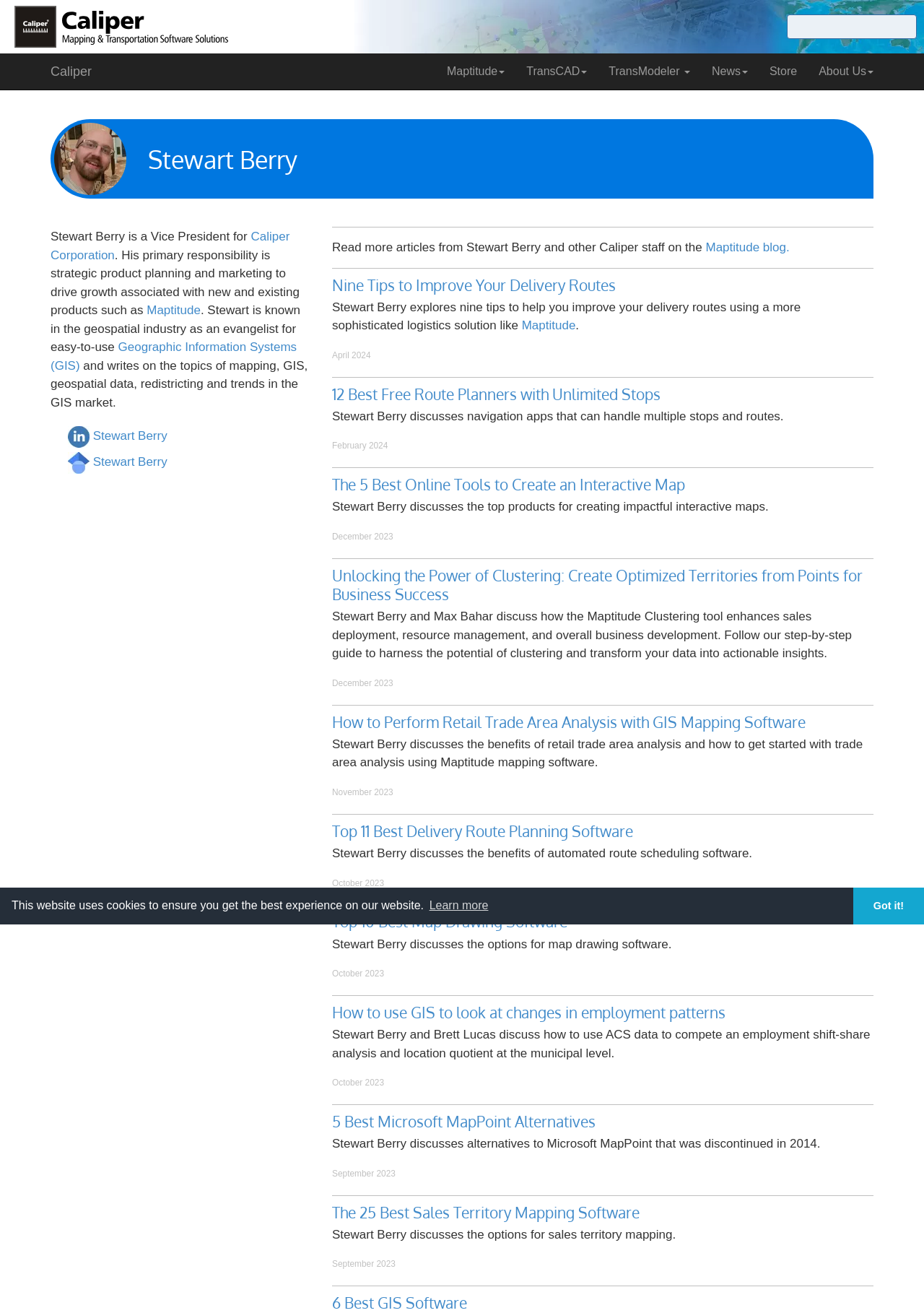Identify the coordinates of the bounding box for the element described below: "5 Best Microsoft MapPoint Alternatives". Return the coordinates as four float numbers between 0 and 1: [left, top, right, bottom].

[0.359, 0.847, 0.645, 0.861]